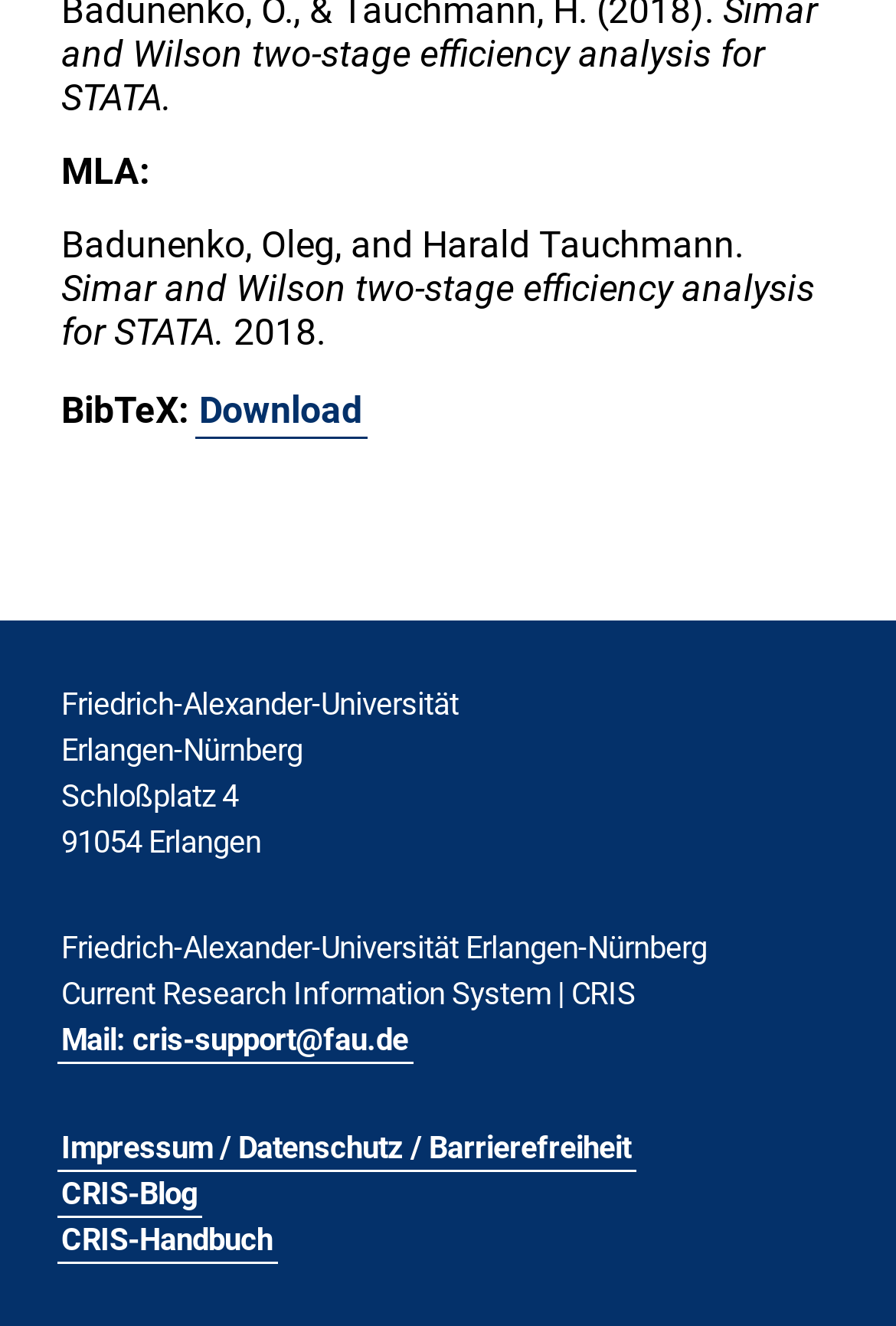Use a single word or phrase to answer this question: 
What is the publication year?

2018